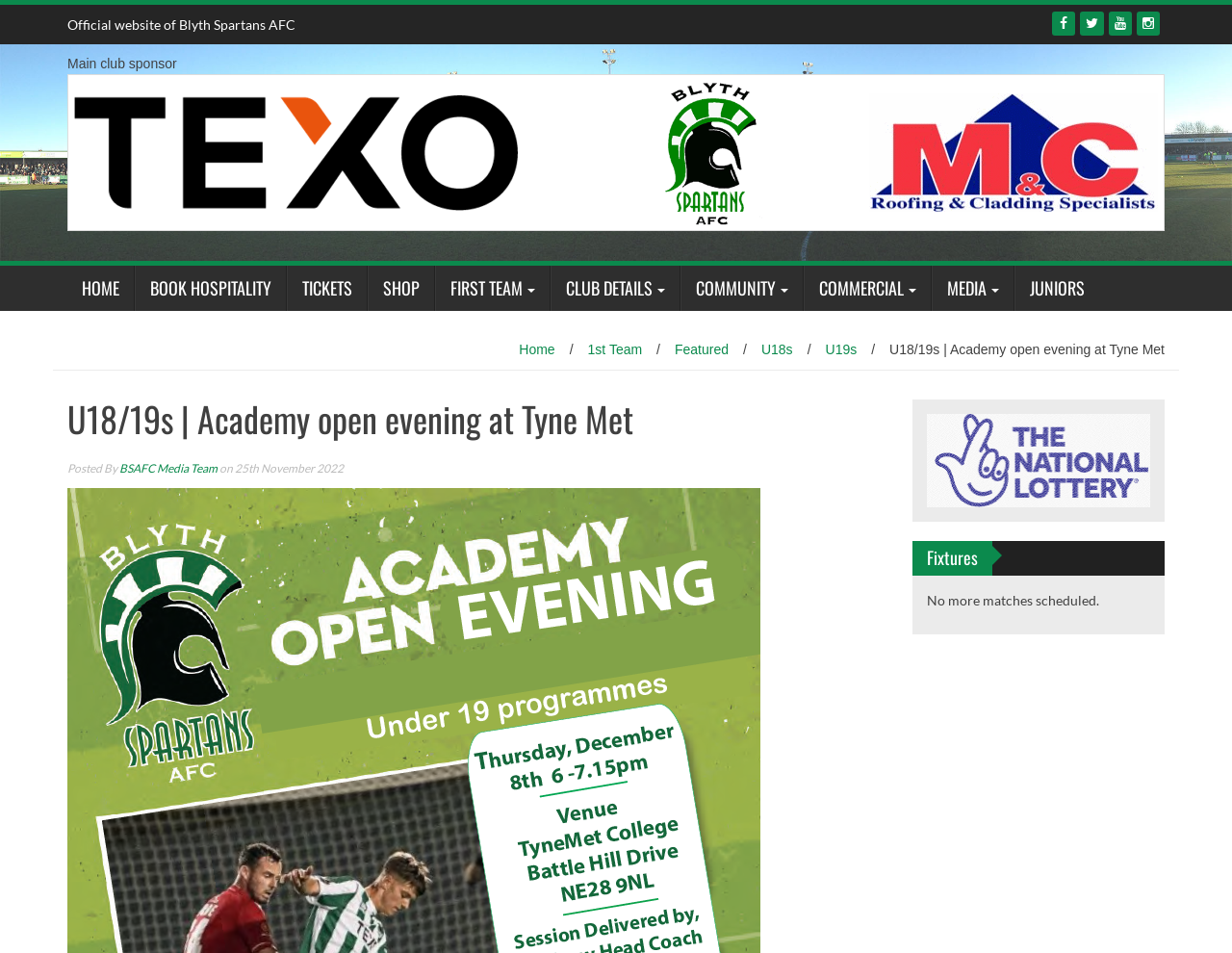Find the bounding box coordinates for the UI element that matches this description: "Shop".

[0.298, 0.279, 0.352, 0.327]